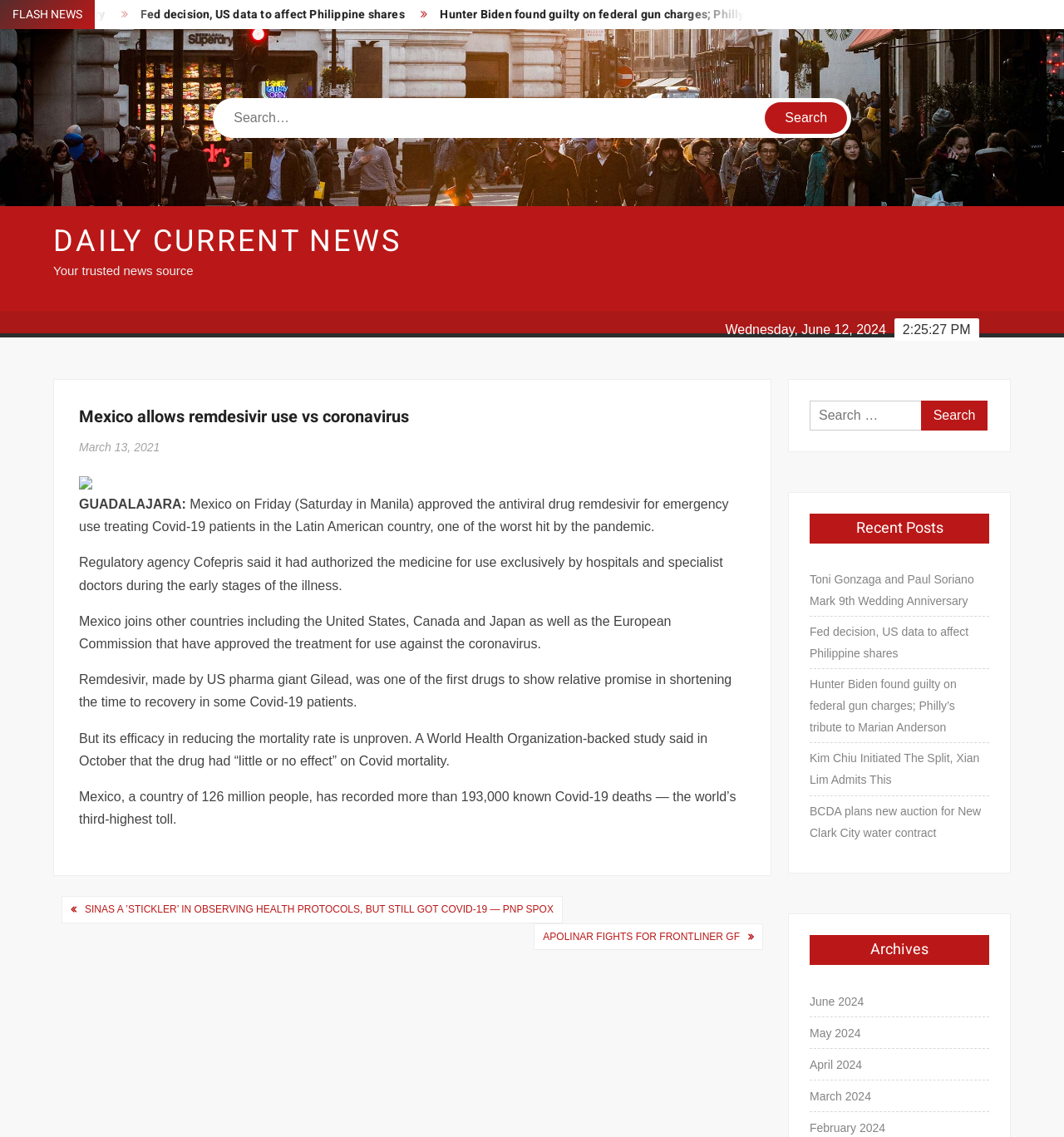Can you show the bounding box coordinates of the region to click on to complete the task described in the instruction: "Read the article about Mexico allowing remdesivir use vs coronavirus"?

[0.074, 0.356, 0.701, 0.378]